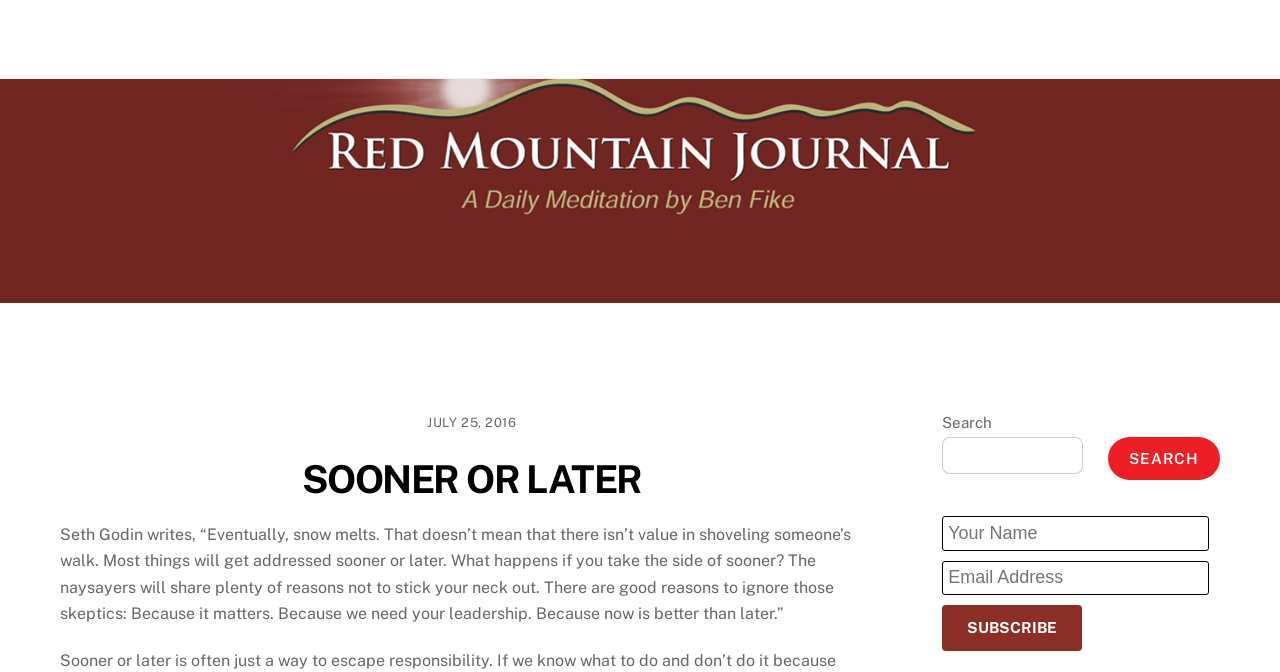Answer in one word or a short phrase: 
How many navigation links are there?

4